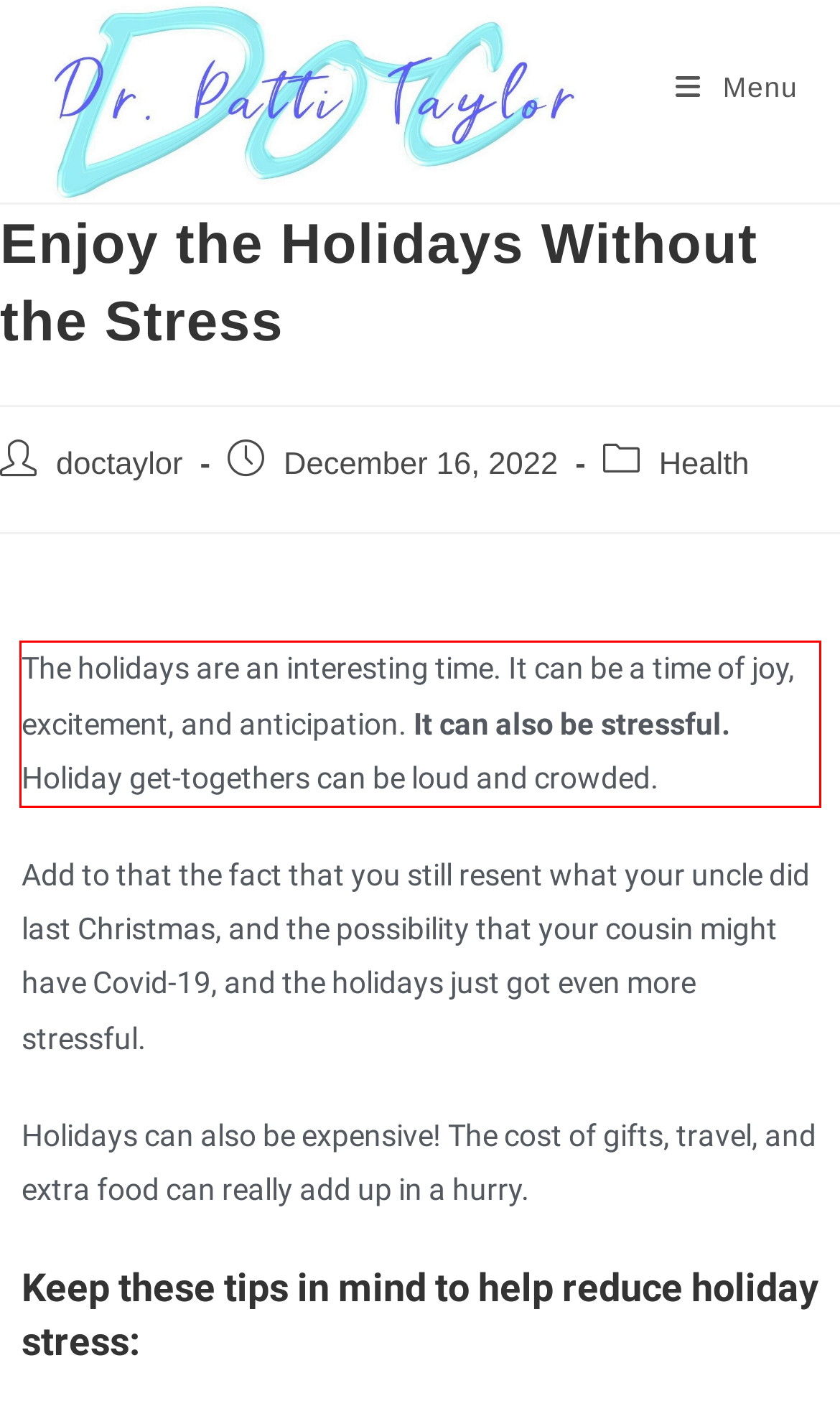Perform OCR on the text inside the red-bordered box in the provided screenshot and output the content.

The holidays are an interesting time. It can be a time of joy, excitement, and anticipation. It can also be stressful. Holiday get-togethers can be loud and crowded.